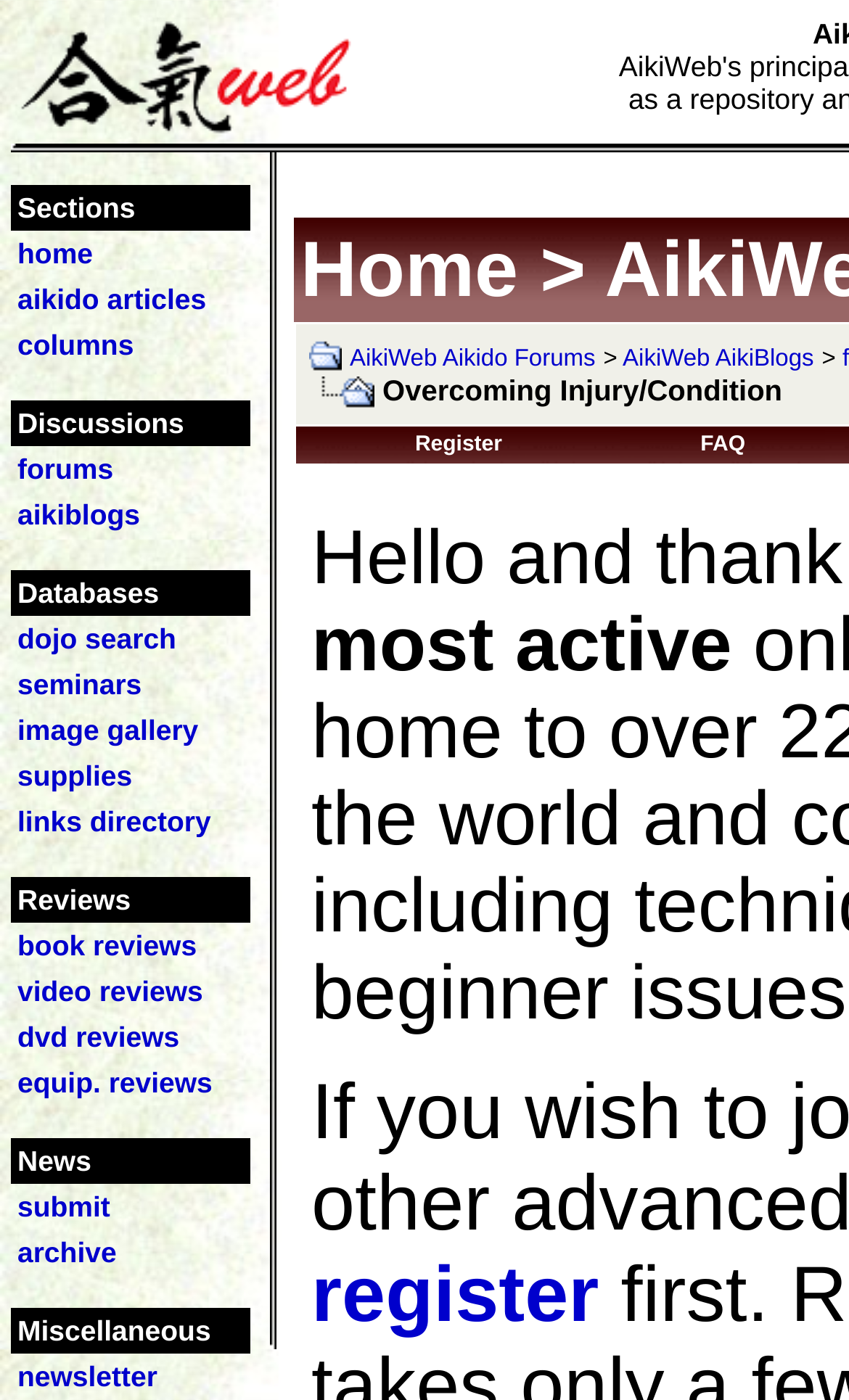Find the bounding box coordinates of the element to click in order to complete the given instruction: "Read book reviews."

[0.021, 0.664, 0.232, 0.687]